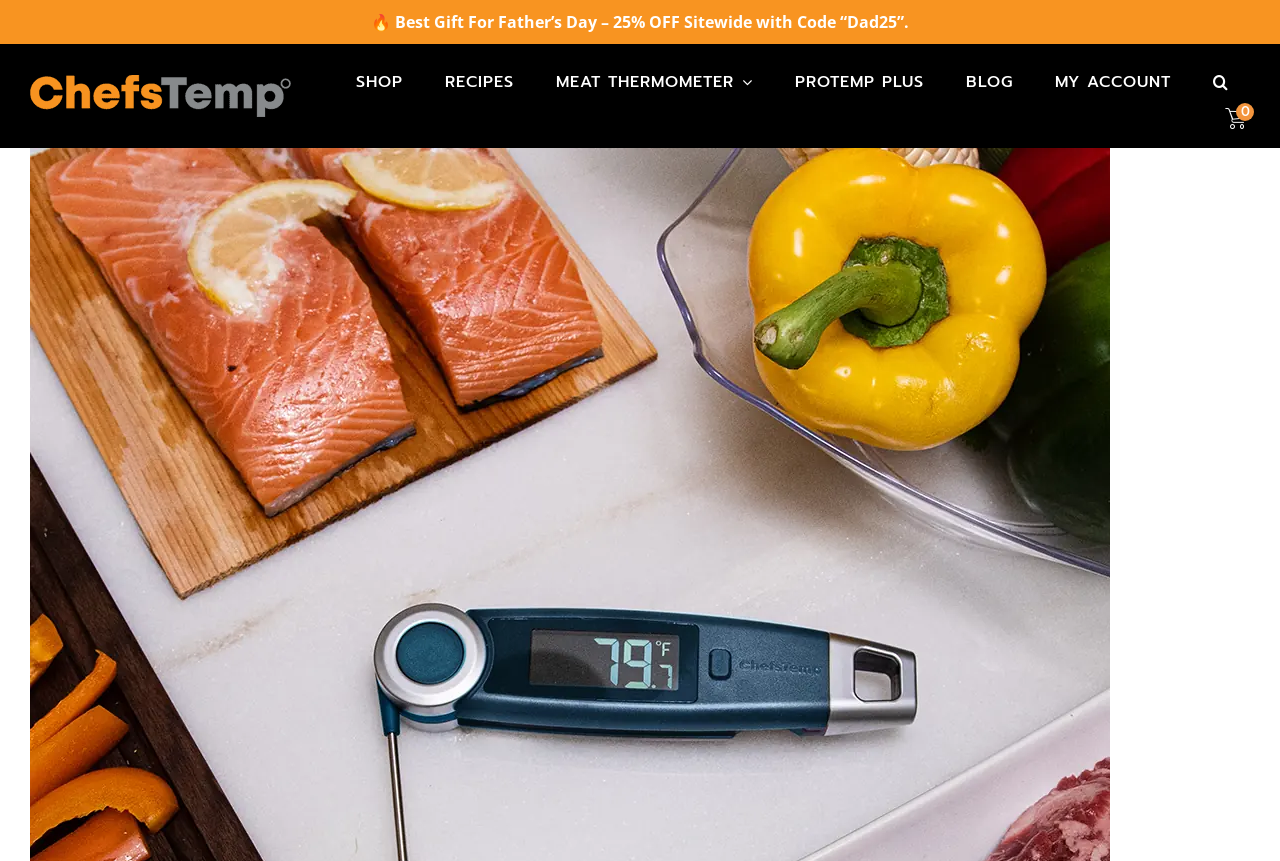Please identify the bounding box coordinates of the element that needs to be clicked to perform the following instruction: "Click on the 'SHOP' link".

[0.273, 0.074, 0.32, 0.116]